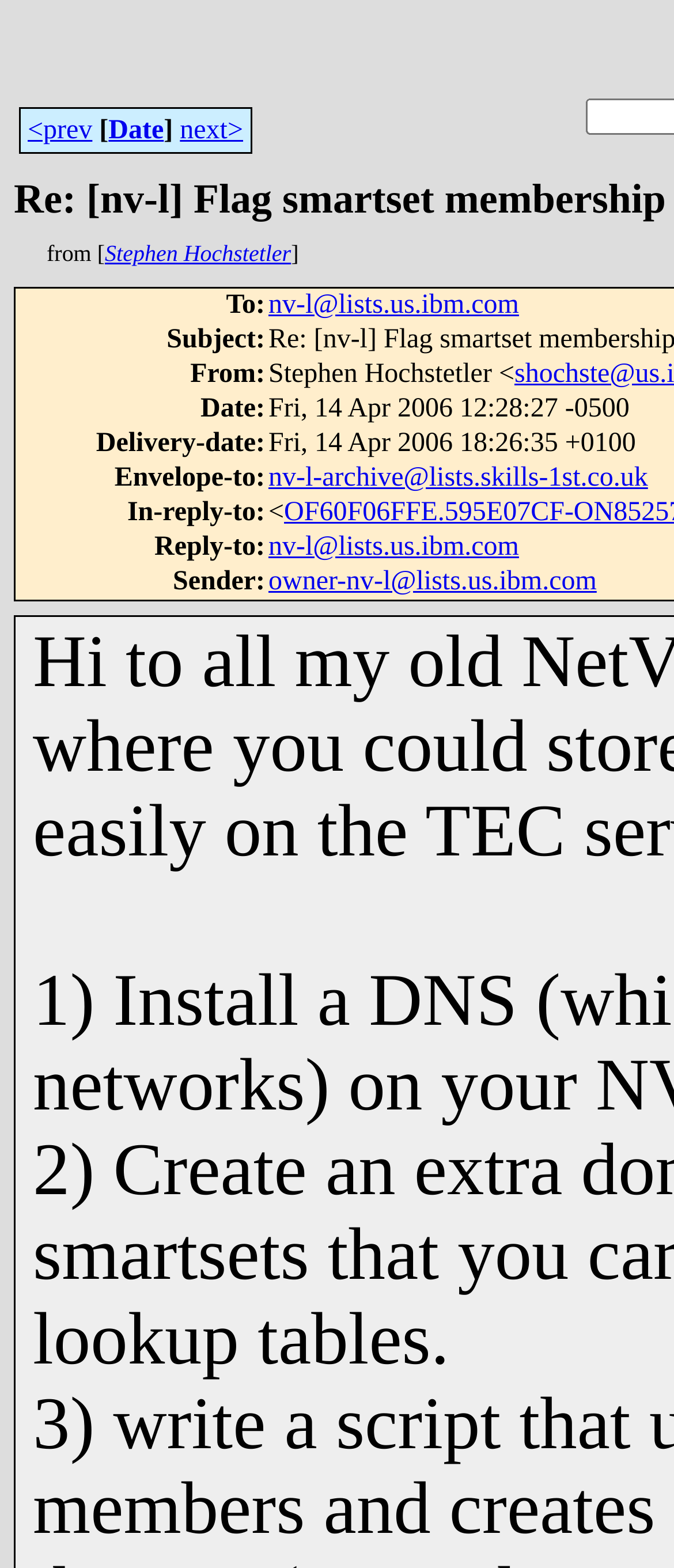Answer the question with a brief word or phrase:
How many rowheaders are present in the webpage?

7